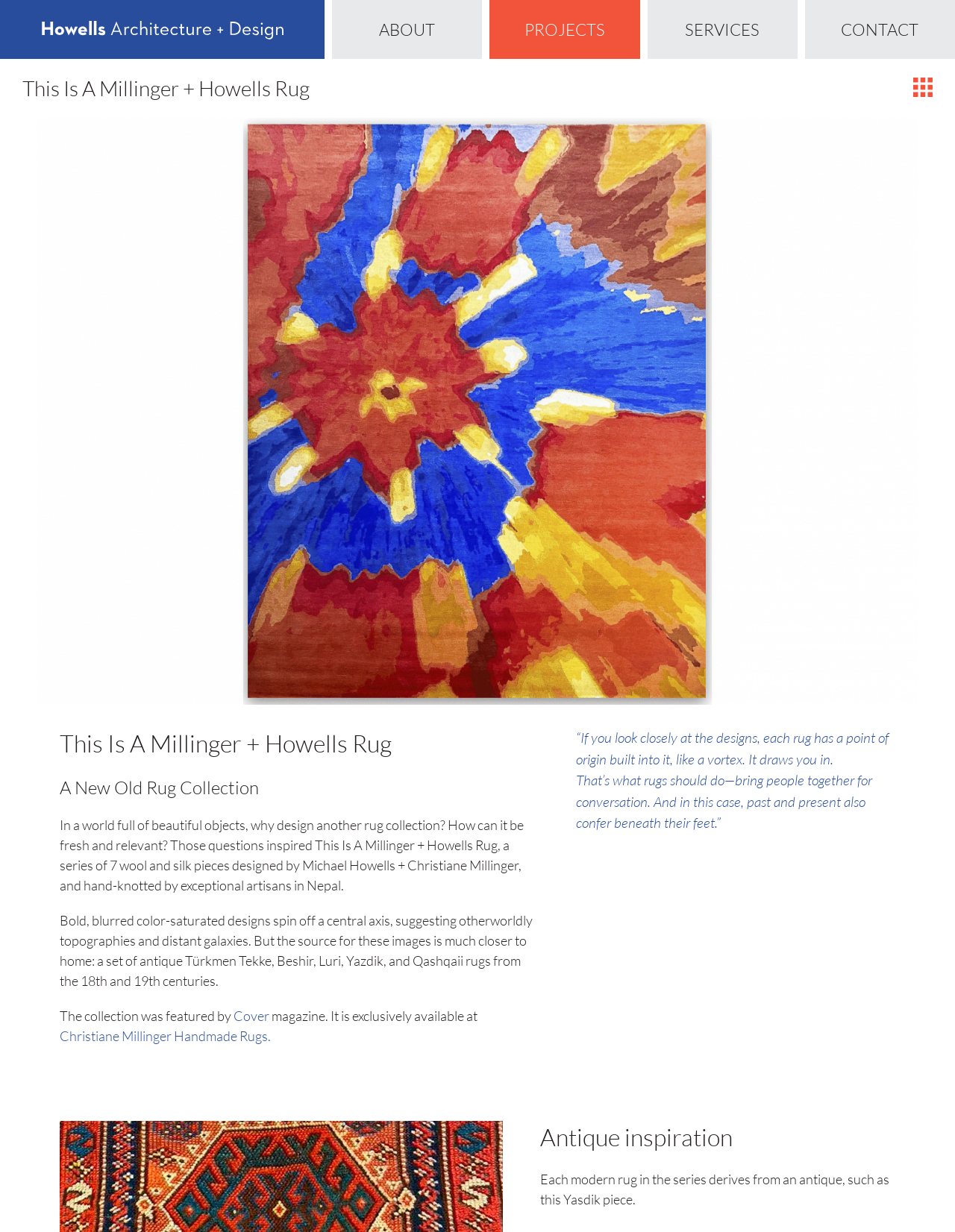Find the bounding box coordinates for the area that should be clicked to accomplish the instruction: "Click on the 'PROJECTS' link".

[0.513, 0.0, 0.67, 0.048]